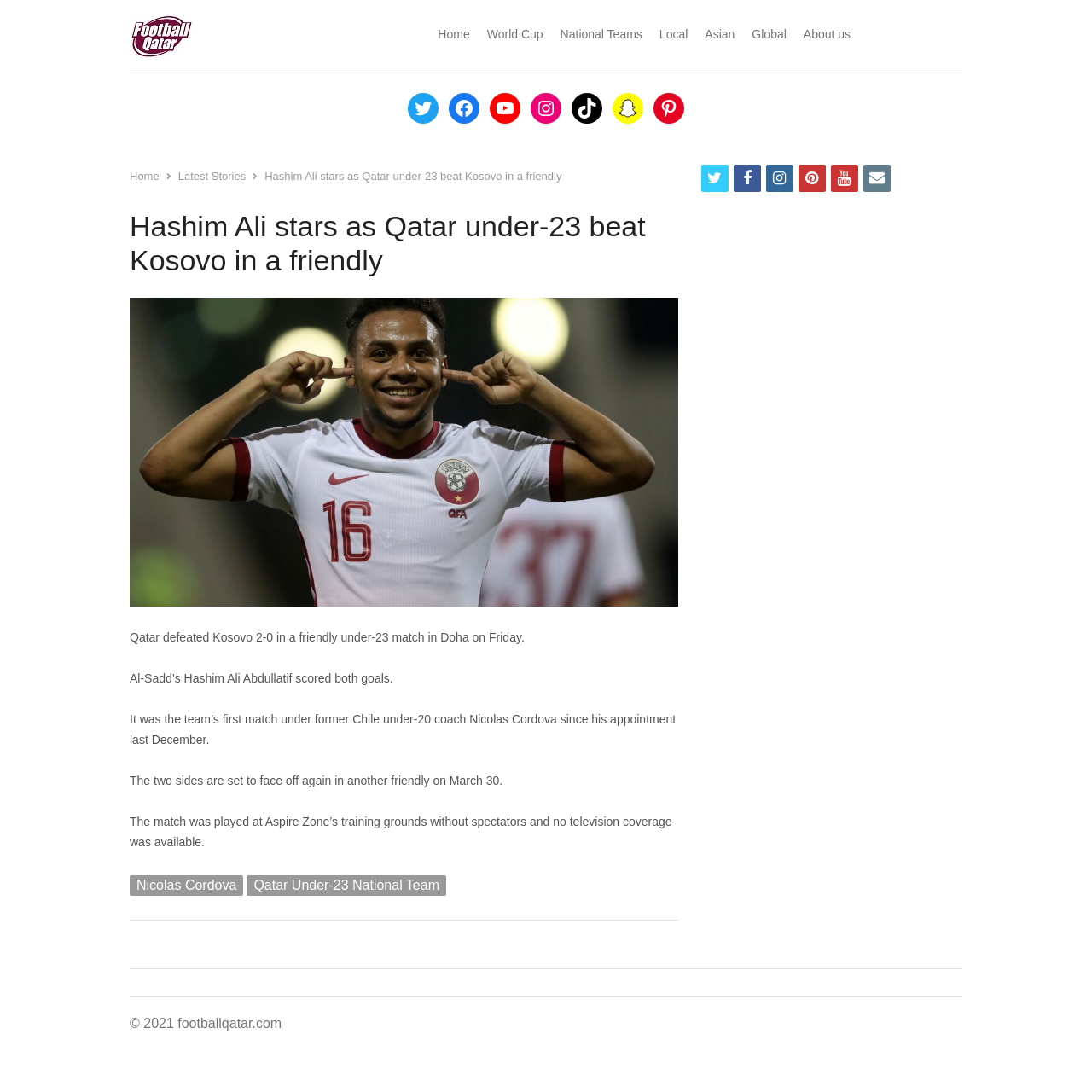Explain the webpage's layout and main content in detail.

The webpage is about a news article from Football Qatar, with the title "Hashim Ali stars as Qatar under-23 beat Kosovo in a friendly". At the top, there is a layout table with a heading "Football Qatar" and an image of the Football Qatar logo. Below the logo, there are several links to different sections of the website, including "Home", "World Cup", "National Teams", "Local", "Asian", "Global", and "About us".

On the right side of the page, there is a complementary section with social media links to Twitter, Facebook, YouTube, Instagram, TikTok, Snapchat, and Pinterest.

The main content of the page is an article about a friendly match between Qatar's under-23 team and Kosovo, which Qatar won 2-0. The article is divided into several paragraphs, with the first paragraph stating the result of the match and the goals scored by Hashim Ali Abdullatif. The subsequent paragraphs provide more details about the match, including the coach and the venue.

Above the article, there is a header with the title of the article, and below the header, there is an image related to the article. At the bottom of the page, there is a footer section with links to related topics, including Nicolas Cordova and the Qatar Under-23 National Team. There is also a copyright notice at the very bottom of the page, stating "© 2021 footballqatar.com".